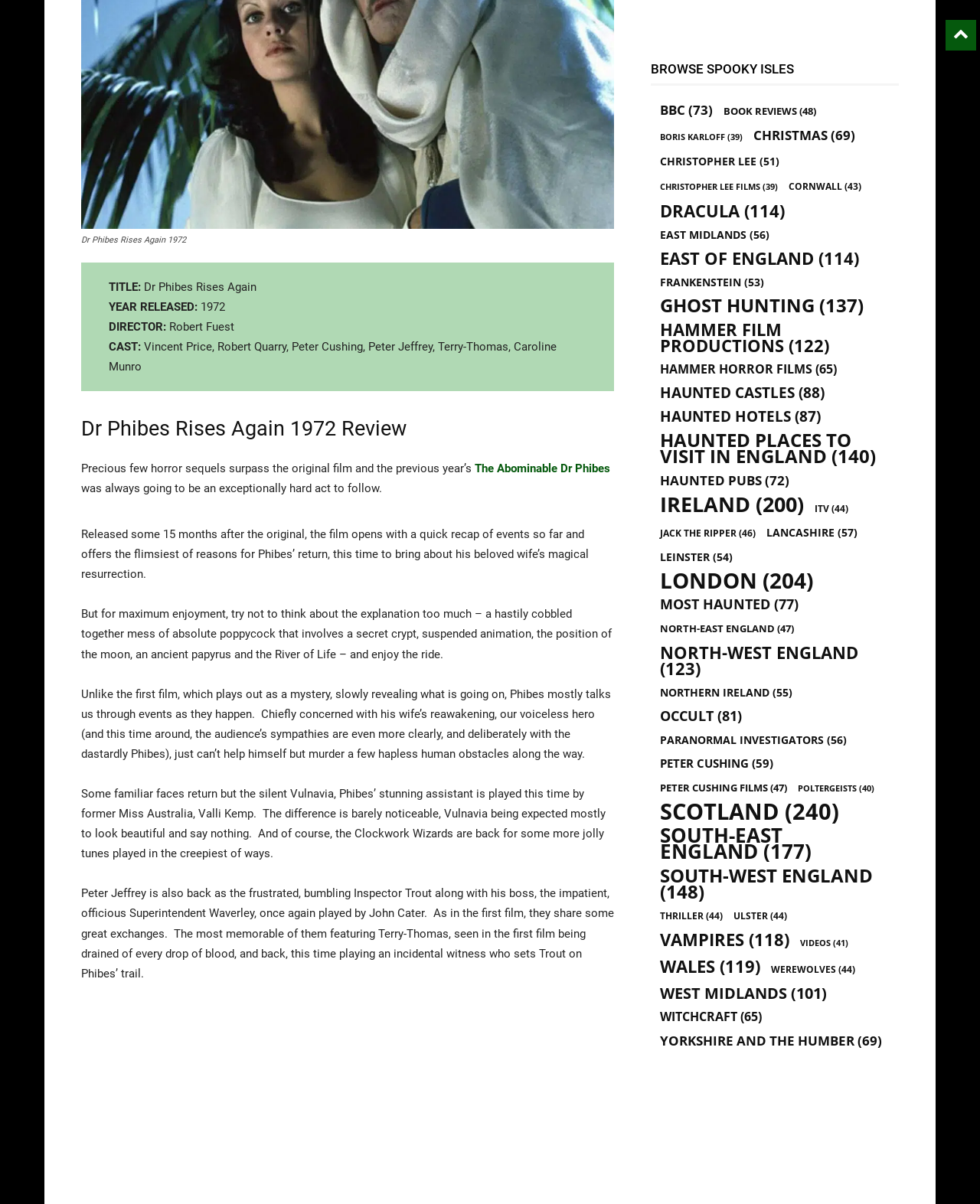Look at the image and give a detailed response to the following question: What is the title of the movie being reviewed?

The title of the movie being reviewed can be found in the heading 'Dr Phibes Rises Again 1972 Review' which is located at the top of the webpage.